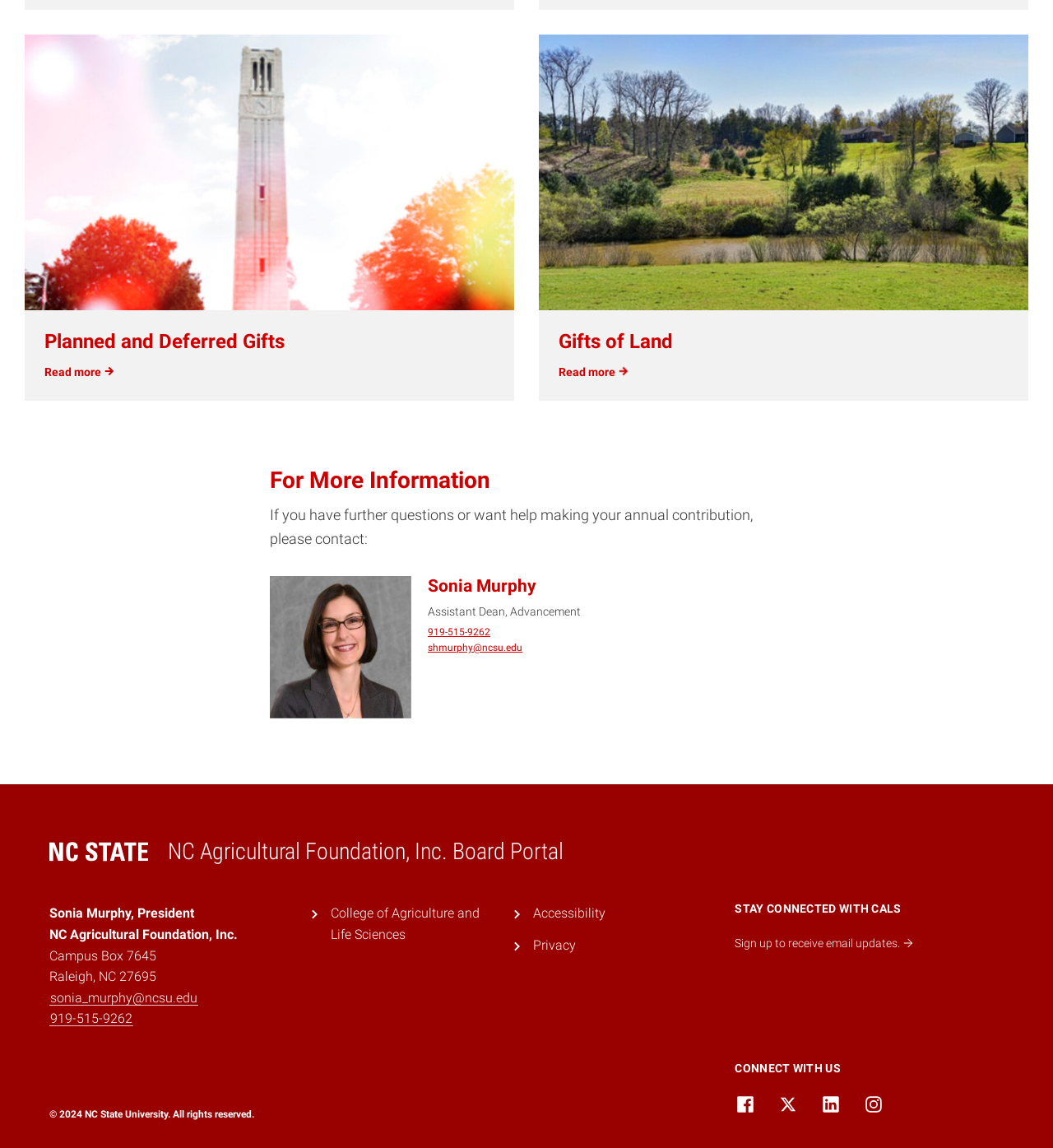Locate the bounding box coordinates of the clickable region to complete the following instruction: "Contact Sonia Murphy."

[0.256, 0.502, 0.391, 0.626]